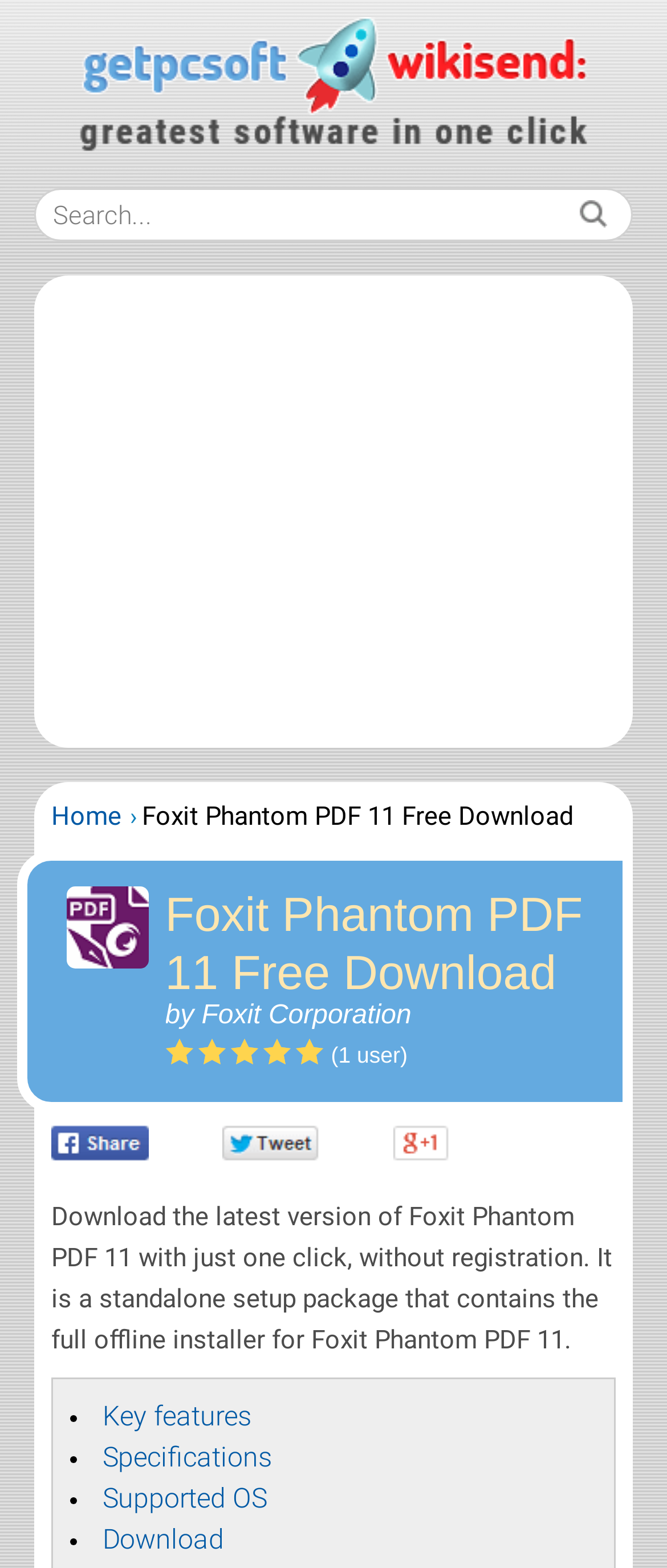Indicate the bounding box coordinates of the element that must be clicked to execute the instruction: "Click the specifications link". The coordinates should be given as four float numbers between 0 and 1, i.e., [left, top, right, bottom].

[0.154, 0.919, 0.408, 0.94]